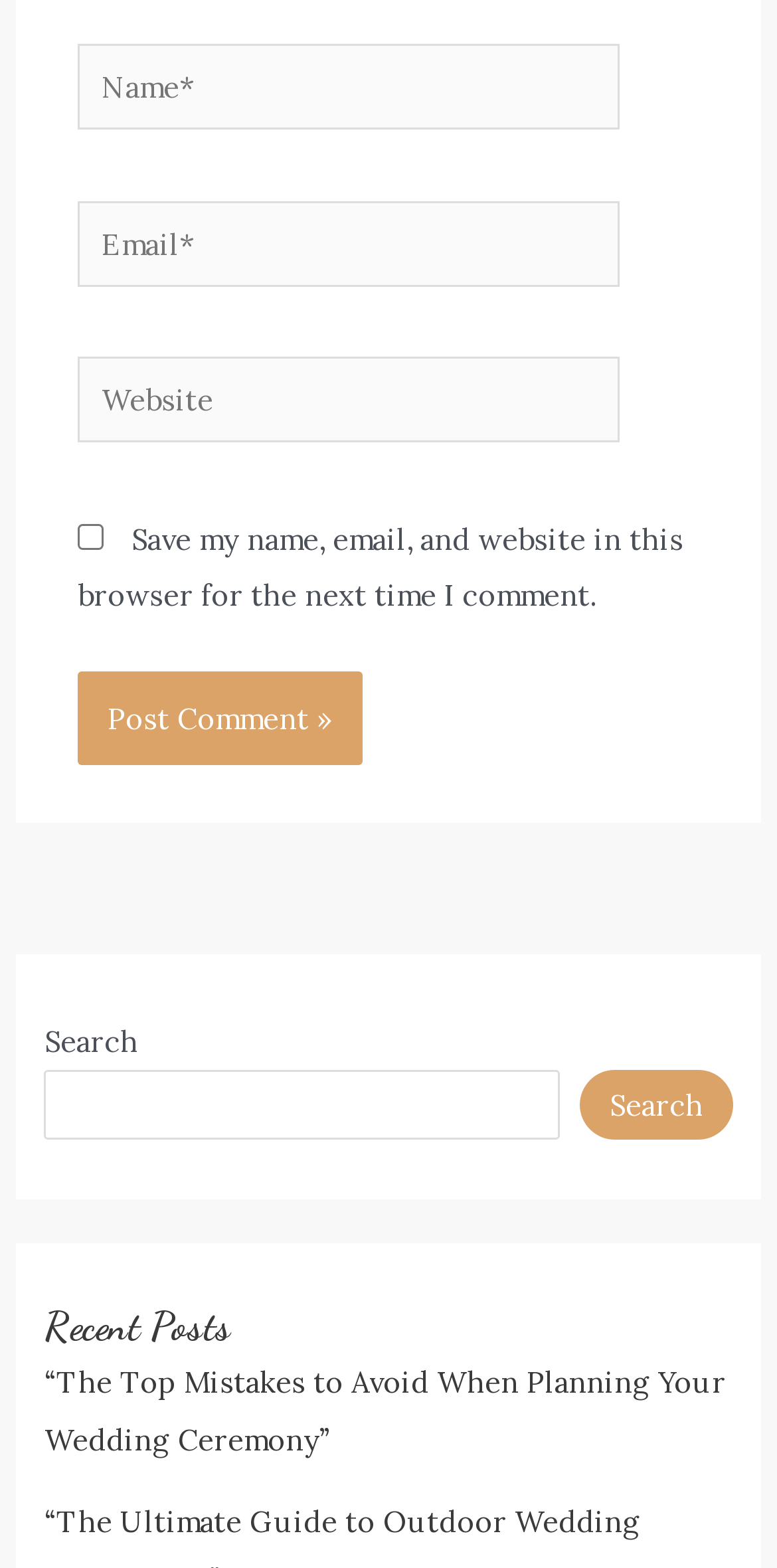Please locate the bounding box coordinates of the element that should be clicked to complete the given instruction: "Enter your name".

[0.1, 0.028, 0.797, 0.083]